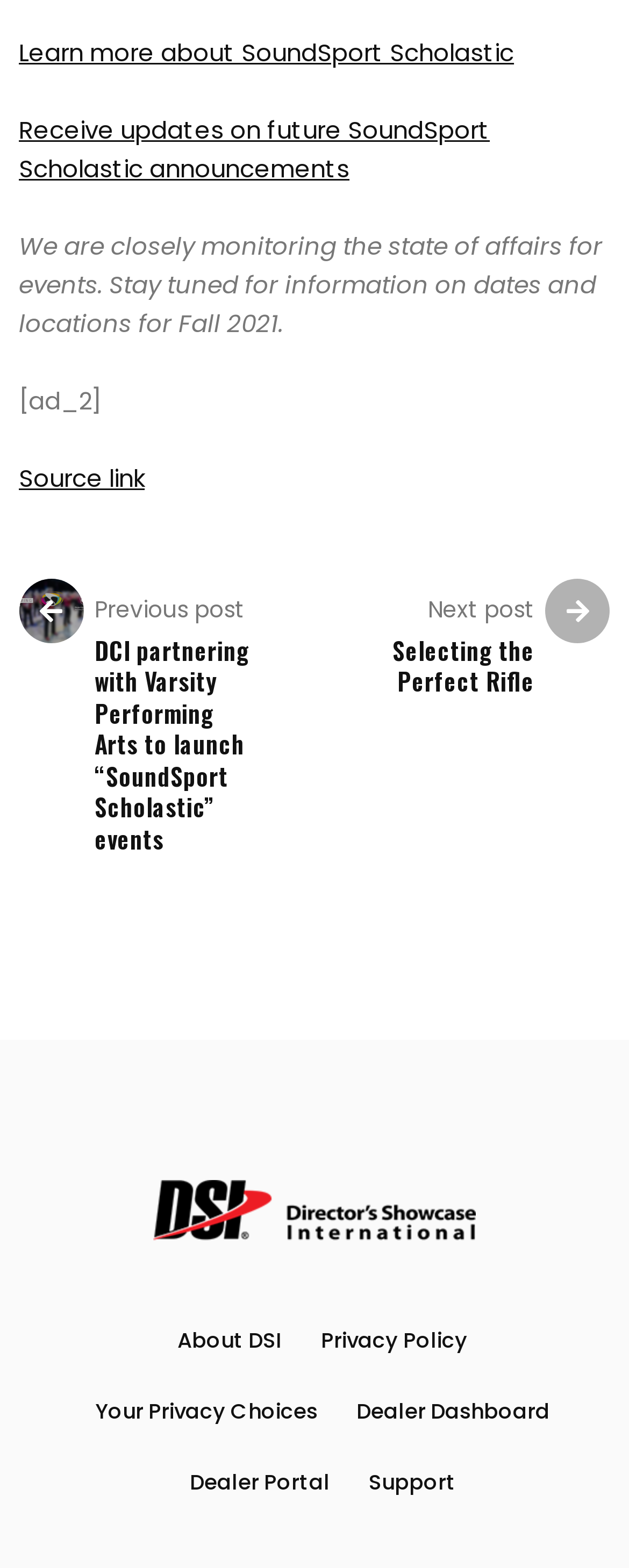Locate the bounding box coordinates of the area that needs to be clicked to fulfill the following instruction: "Read about DCI partnering with Varsity Performing Arts". The coordinates should be in the format of four float numbers between 0 and 1, namely [left, top, right, bottom].

[0.15, 0.405, 0.407, 0.545]